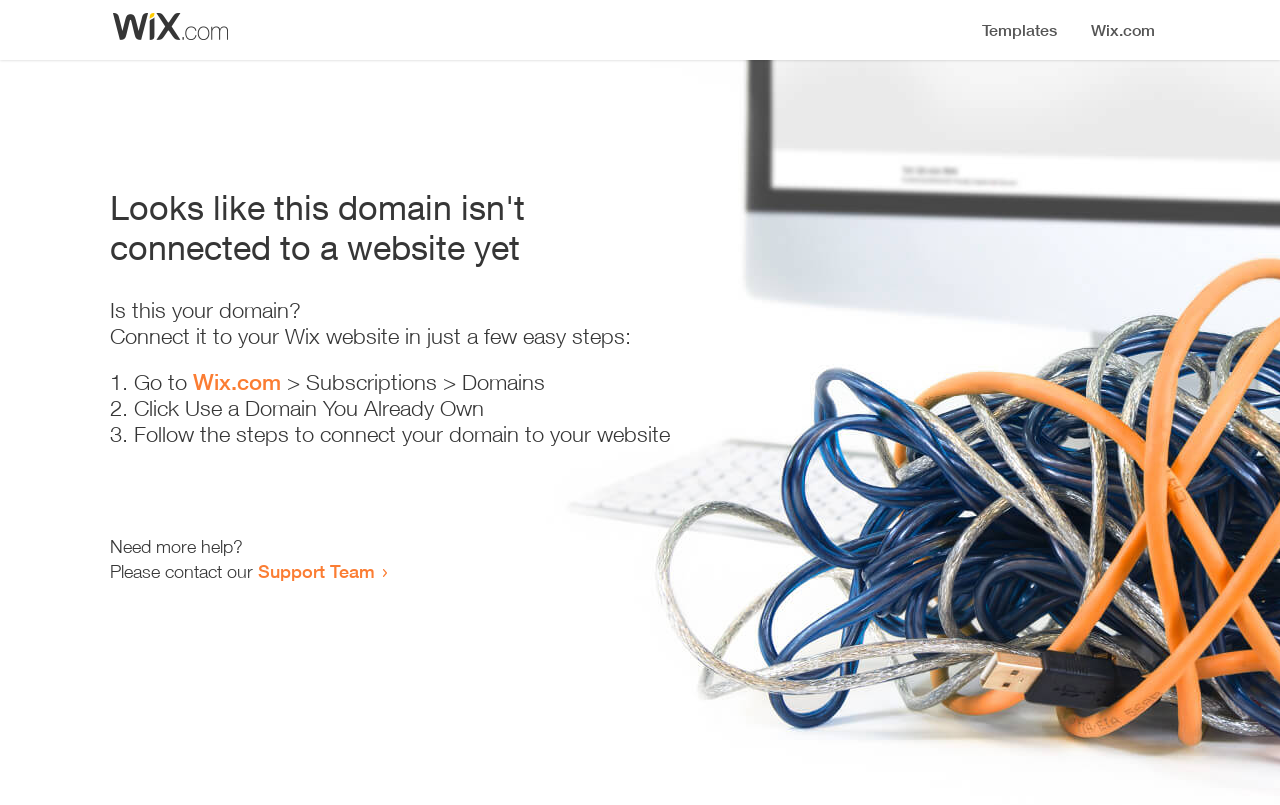Find the bounding box coordinates for the HTML element described in this sentence: "Wix.com". Provide the coordinates as four float numbers between 0 and 1, in the format [left, top, right, bottom].

[0.151, 0.458, 0.22, 0.491]